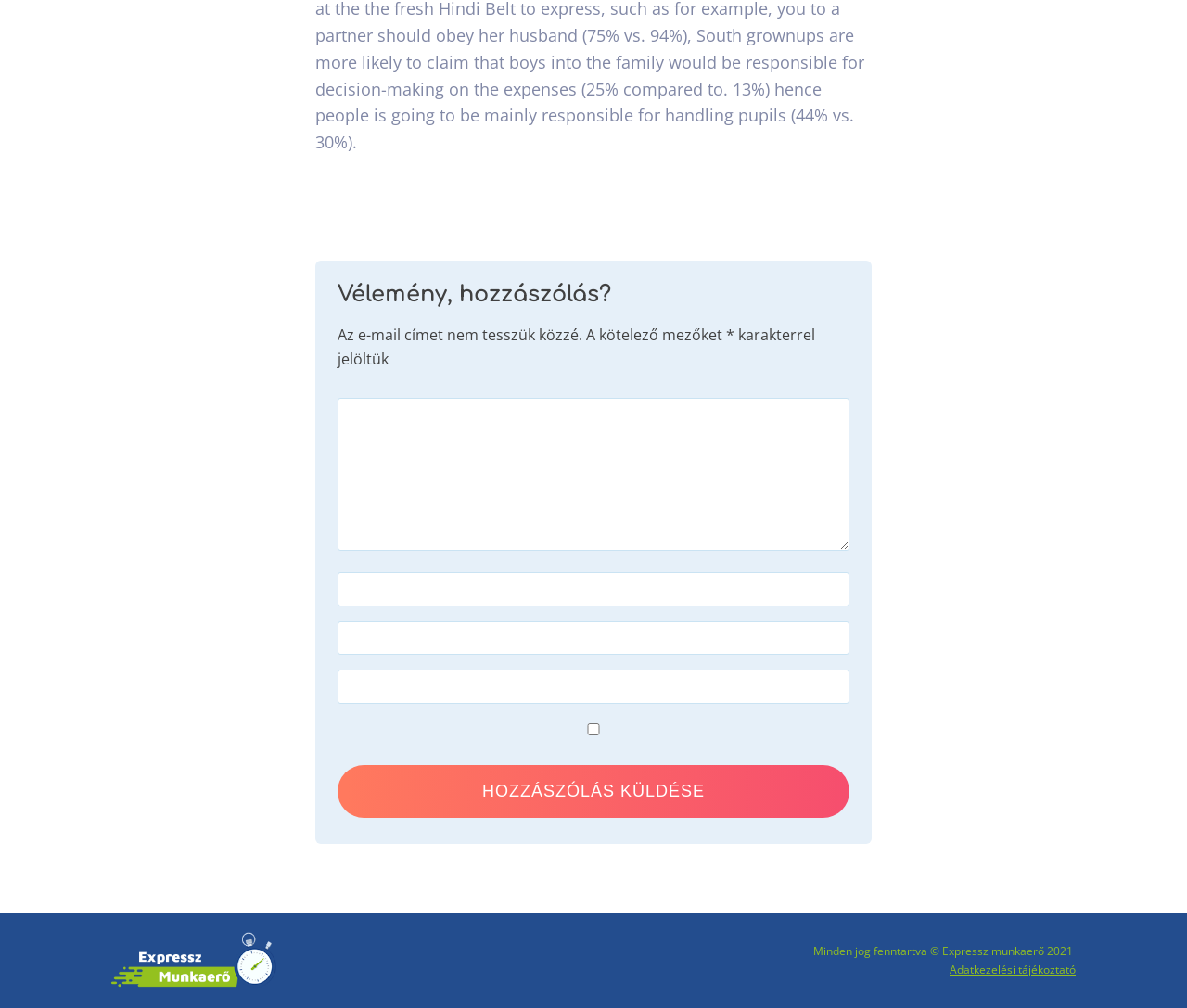Determine the bounding box coordinates for the element that should be clicked to follow this instruction: "Write your comment". The coordinates should be given as four float numbers between 0 and 1, in the format [left, top, right, bottom].

[0.284, 0.568, 0.716, 0.601]